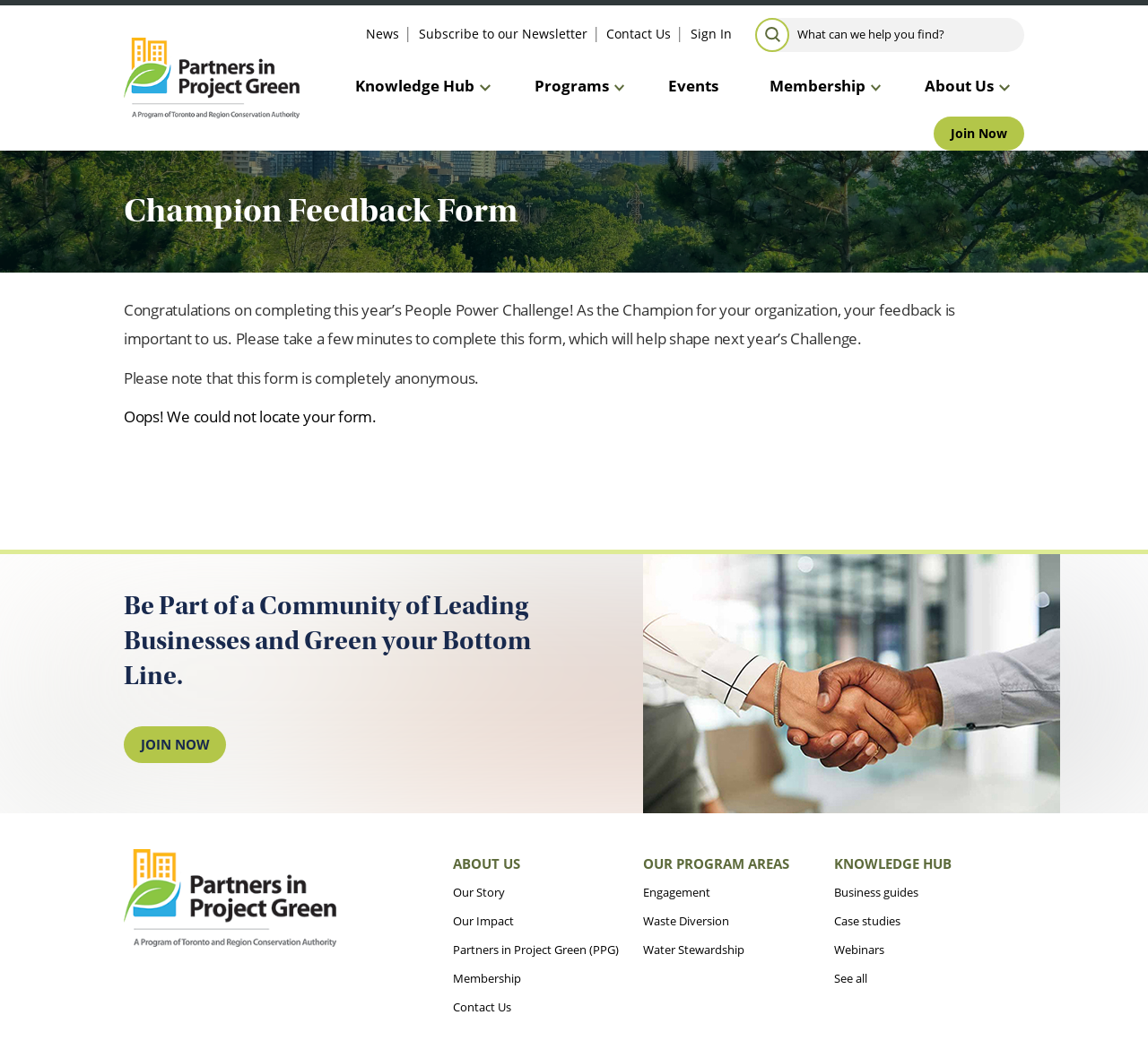Please determine the bounding box coordinates of the element to click on in order to accomplish the following task: "Click the 'Partners in Project Green' link". Ensure the coordinates are four float numbers ranging from 0 to 1, i.e., [left, top, right, bottom].

[0.108, 0.064, 0.261, 0.083]